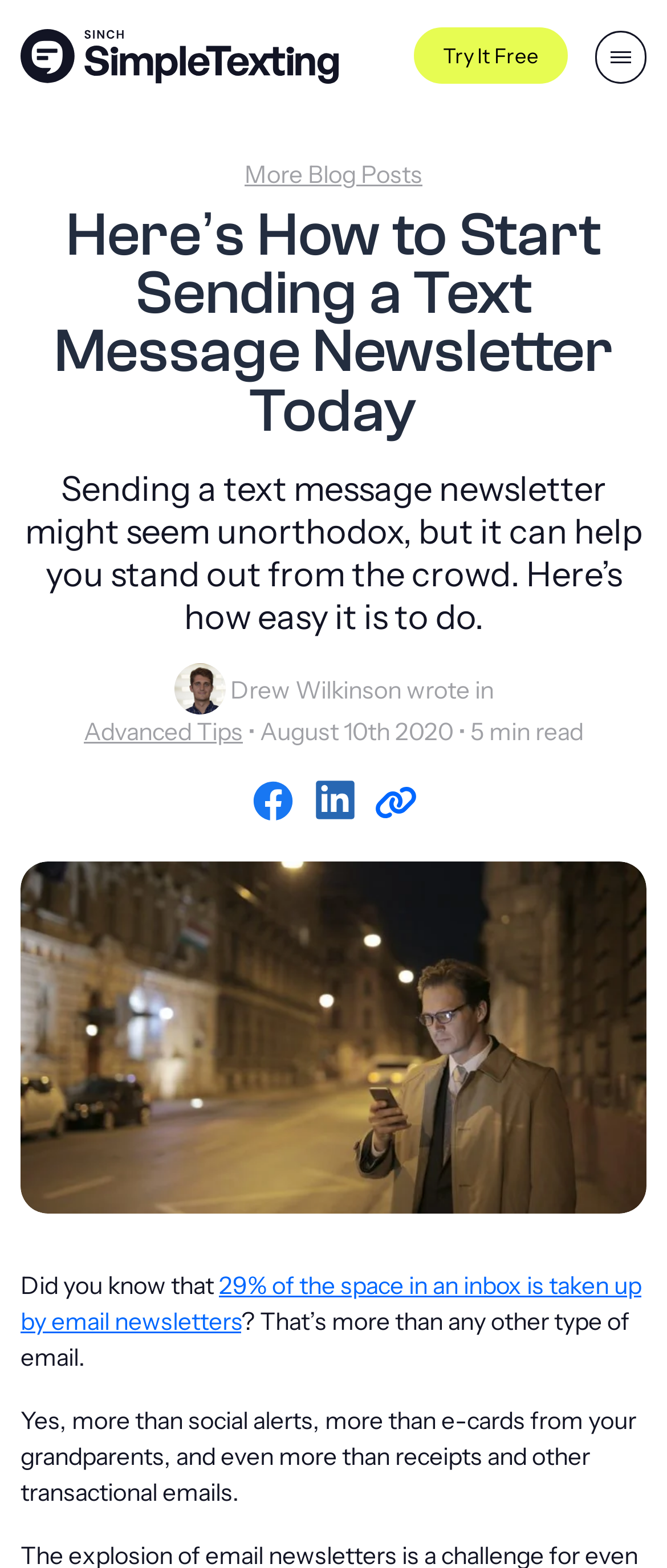Who is the author of this article?
Give a detailed explanation using the information visible in the image.

The author's name is mentioned in the article, along with a link to their name and a photo of them. The text 'wrote in' is also present next to their name, indicating that they are the author of the article.